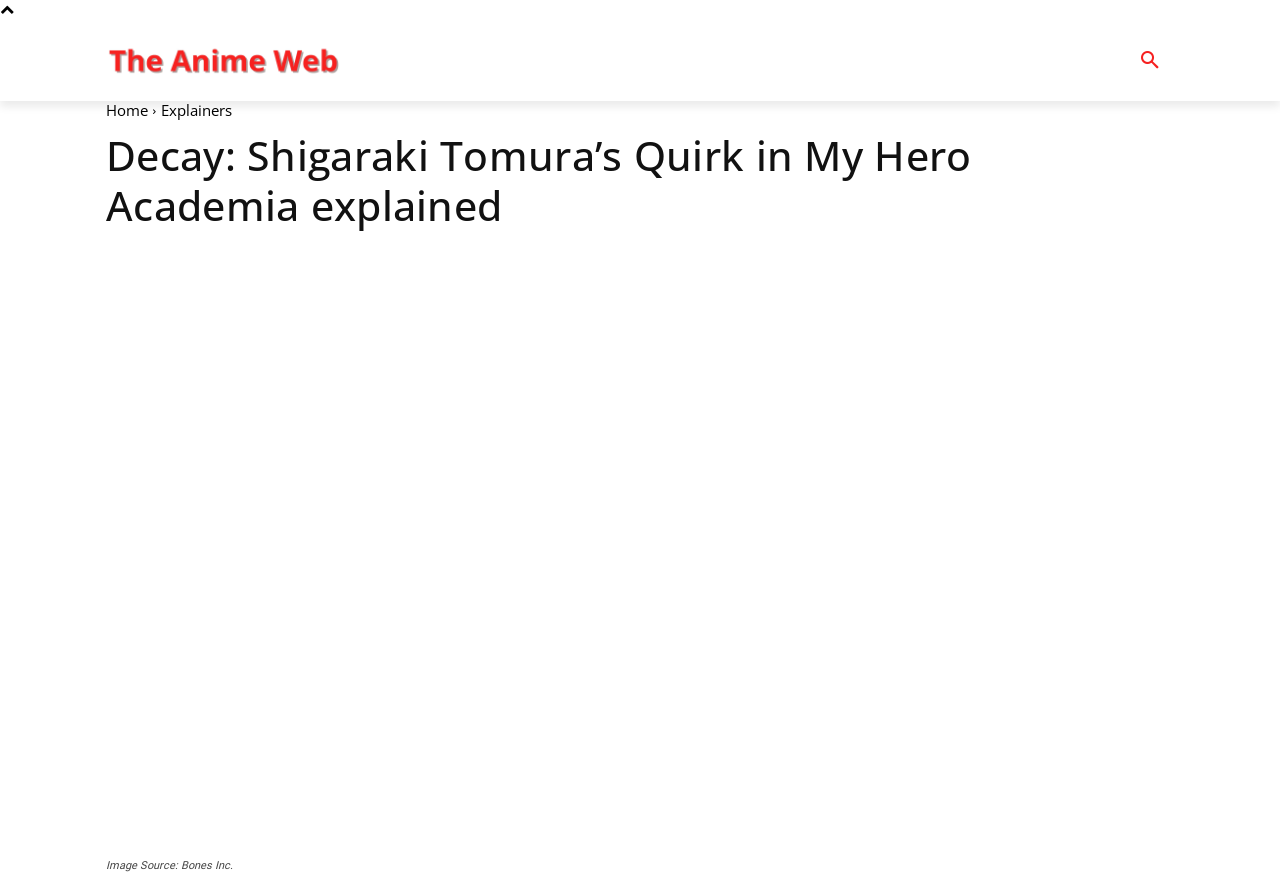Please determine the bounding box coordinates of the section I need to click to accomplish this instruction: "View the image of Tomura Shigaraki".

[0.083, 0.283, 0.917, 0.968]